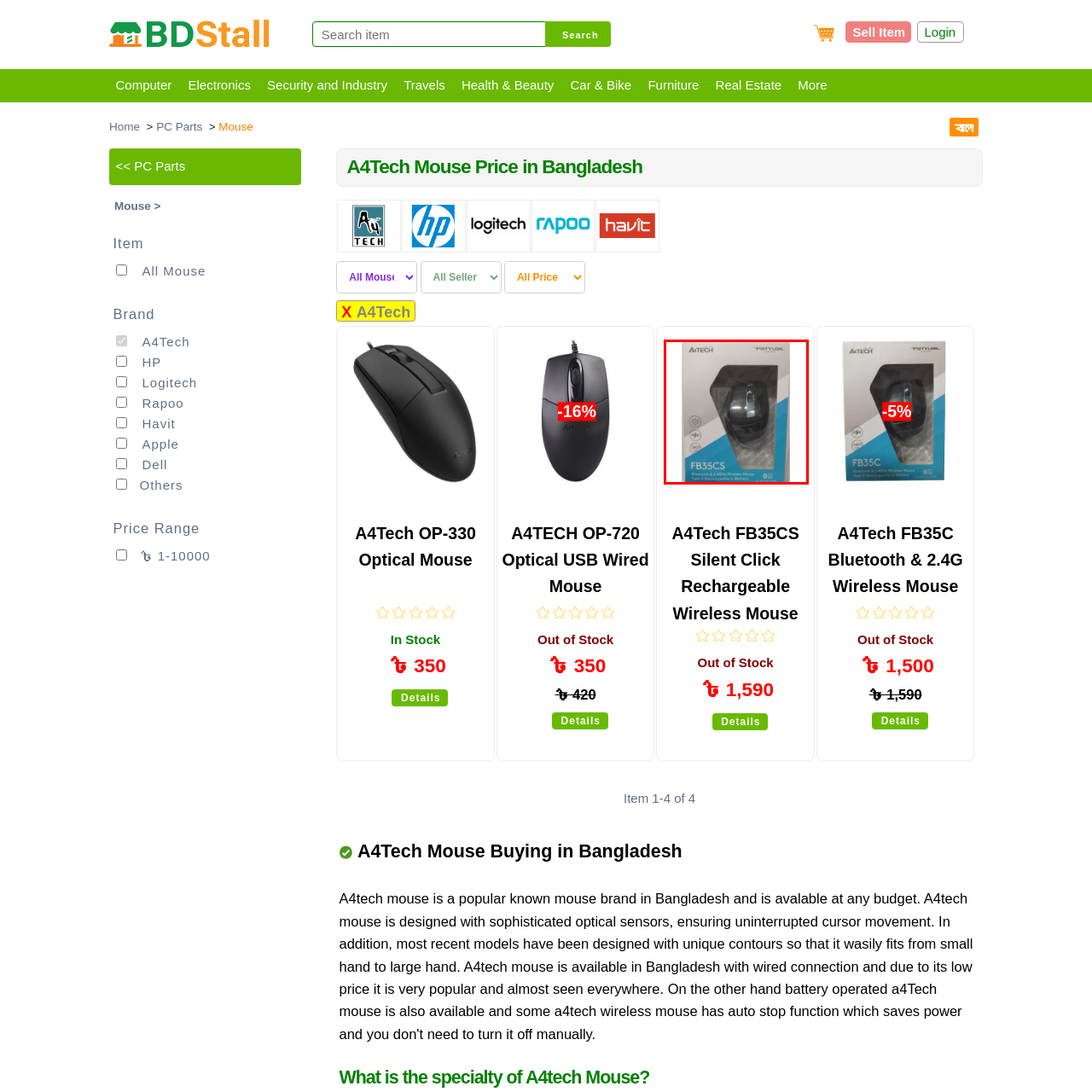Observe the image segment inside the red bounding box and answer concisely with a single word or phrase: What is displayed behind the transparent window?

The mouse